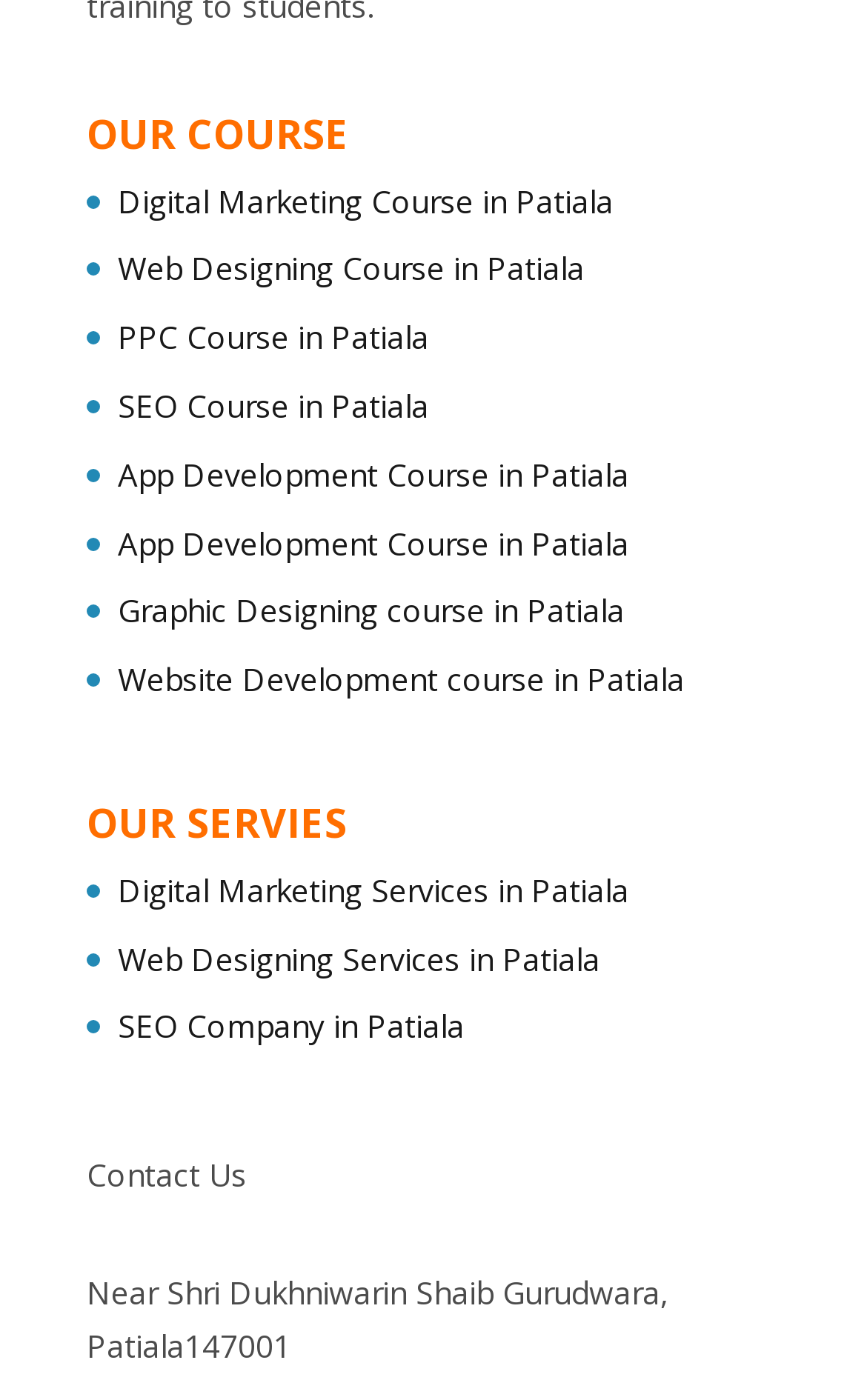What is the purpose of the 'Contact Us' link?
Please utilize the information in the image to give a detailed response to the question.

The 'Contact Us' link is likely provided to allow users to get in touch with the institution, possibly to inquire about courses or services offered.